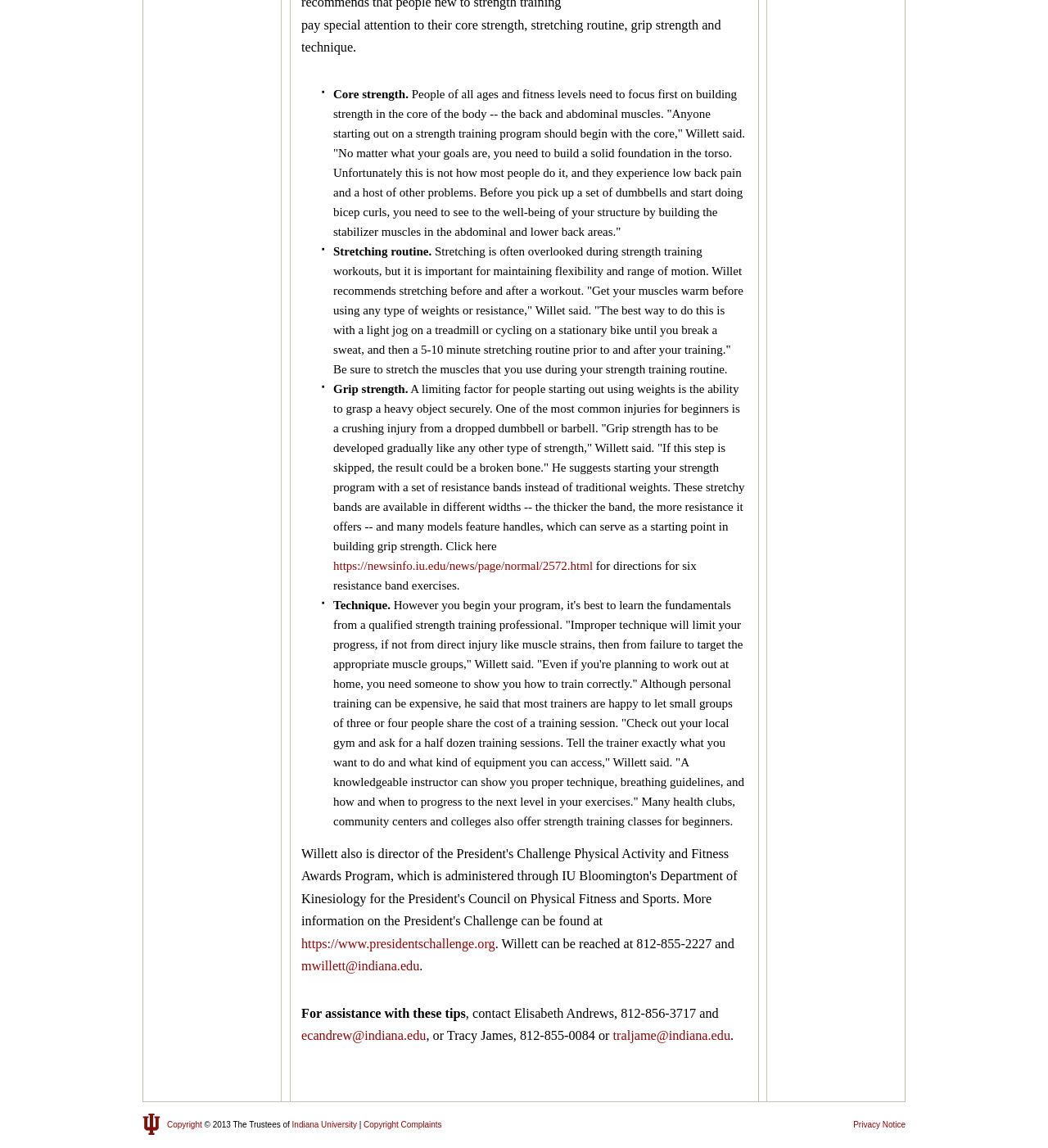What is a common injury for beginners in strength training? Examine the screenshot and reply using just one word or a brief phrase.

Crushing injury